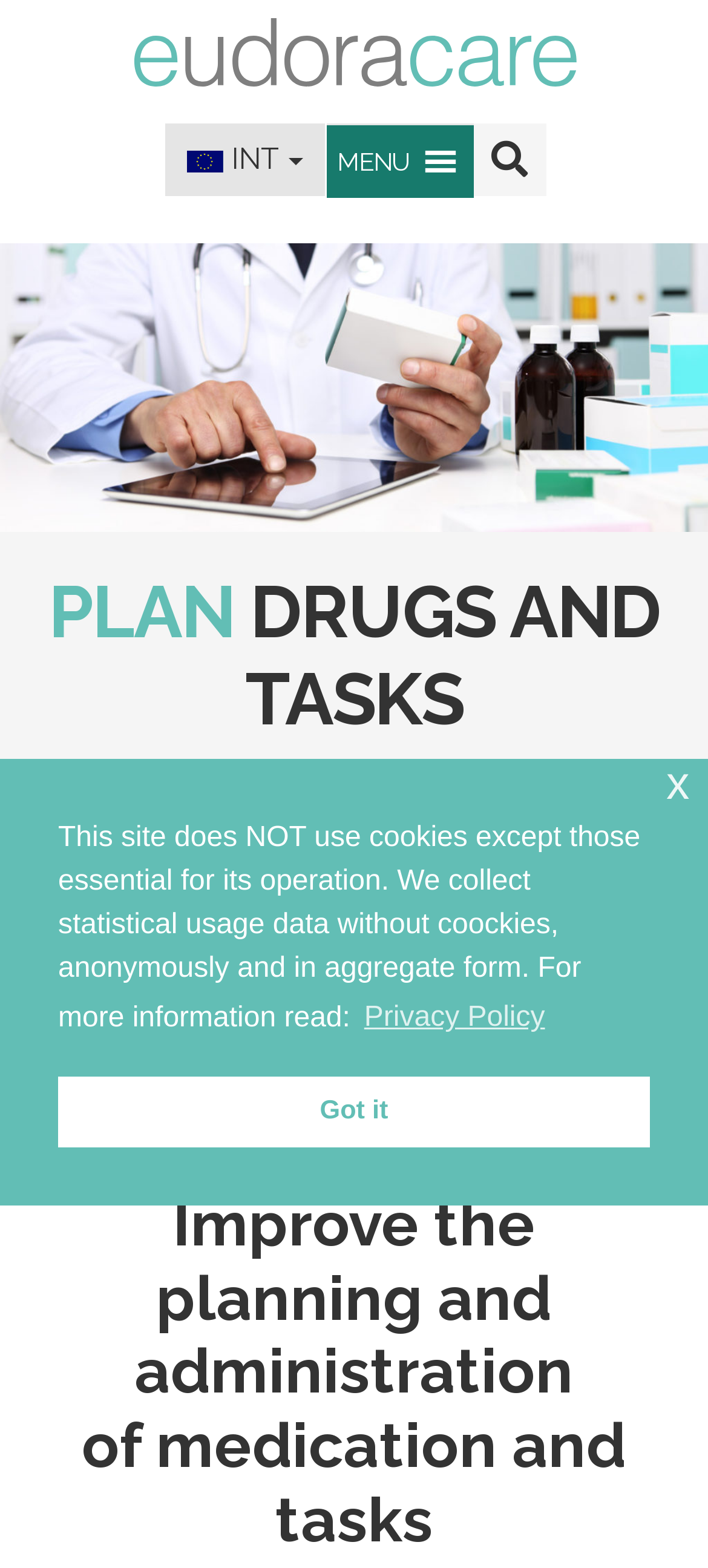What is the theme of the image on the webpage?
Please provide a comprehensive answer to the question based on the webpage screenshot.

The image on the webpage appears to be related to administration tasks and medicine, as indicated by the image description 'Administration Task Medicine Eudoracare'. This suggests that the website is focused on healthcare or medical-related tasks.